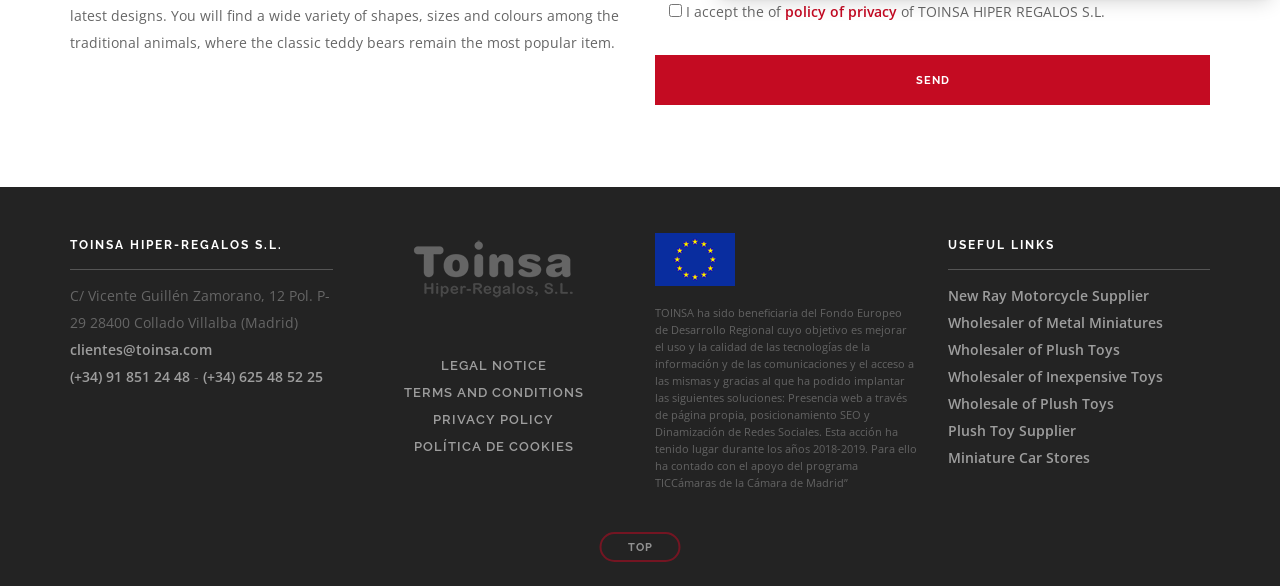Identify the bounding box coordinates for the region of the element that should be clicked to carry out the instruction: "Contact through email". The bounding box coordinates should be four float numbers between 0 and 1, i.e., [left, top, right, bottom].

[0.055, 0.58, 0.166, 0.613]